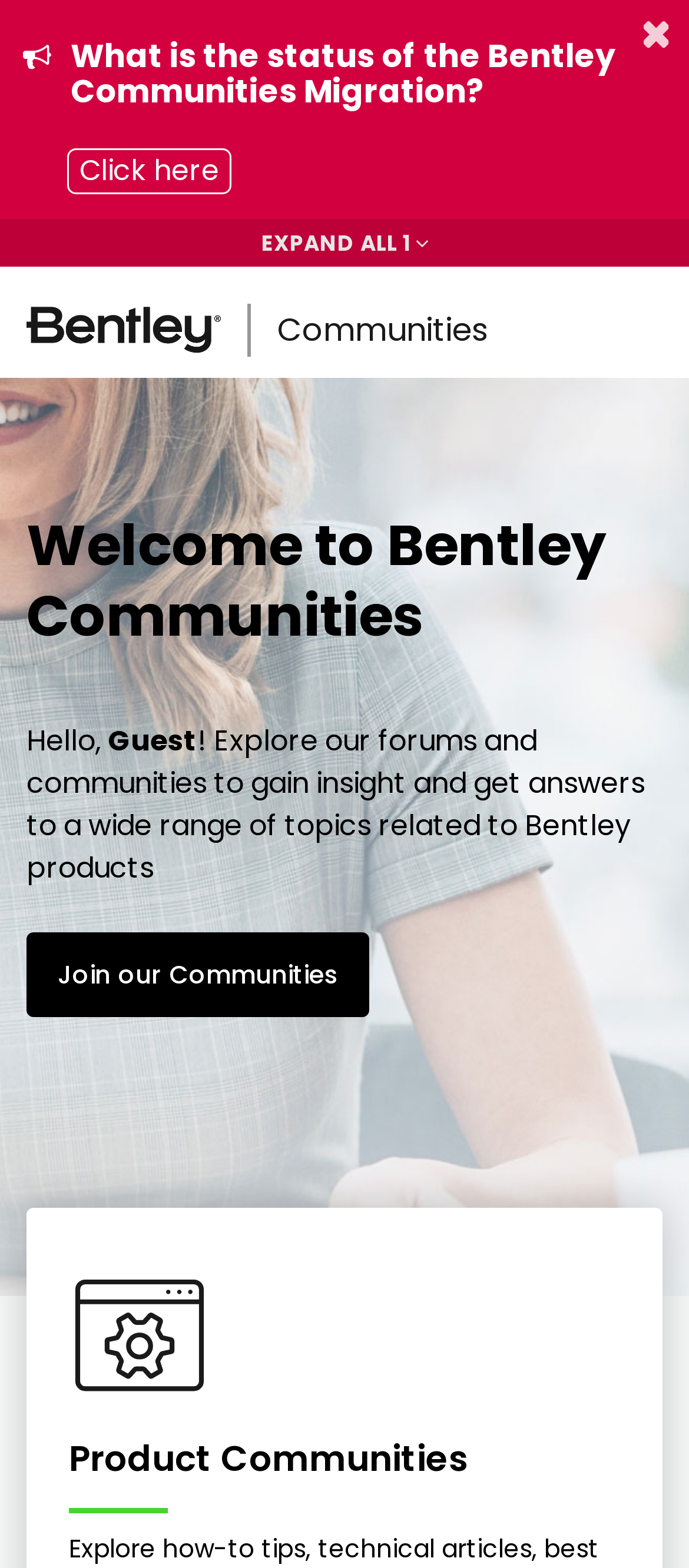Answer the question below with a single word or a brief phrase: 
Is the 'Communities' image a button?

No